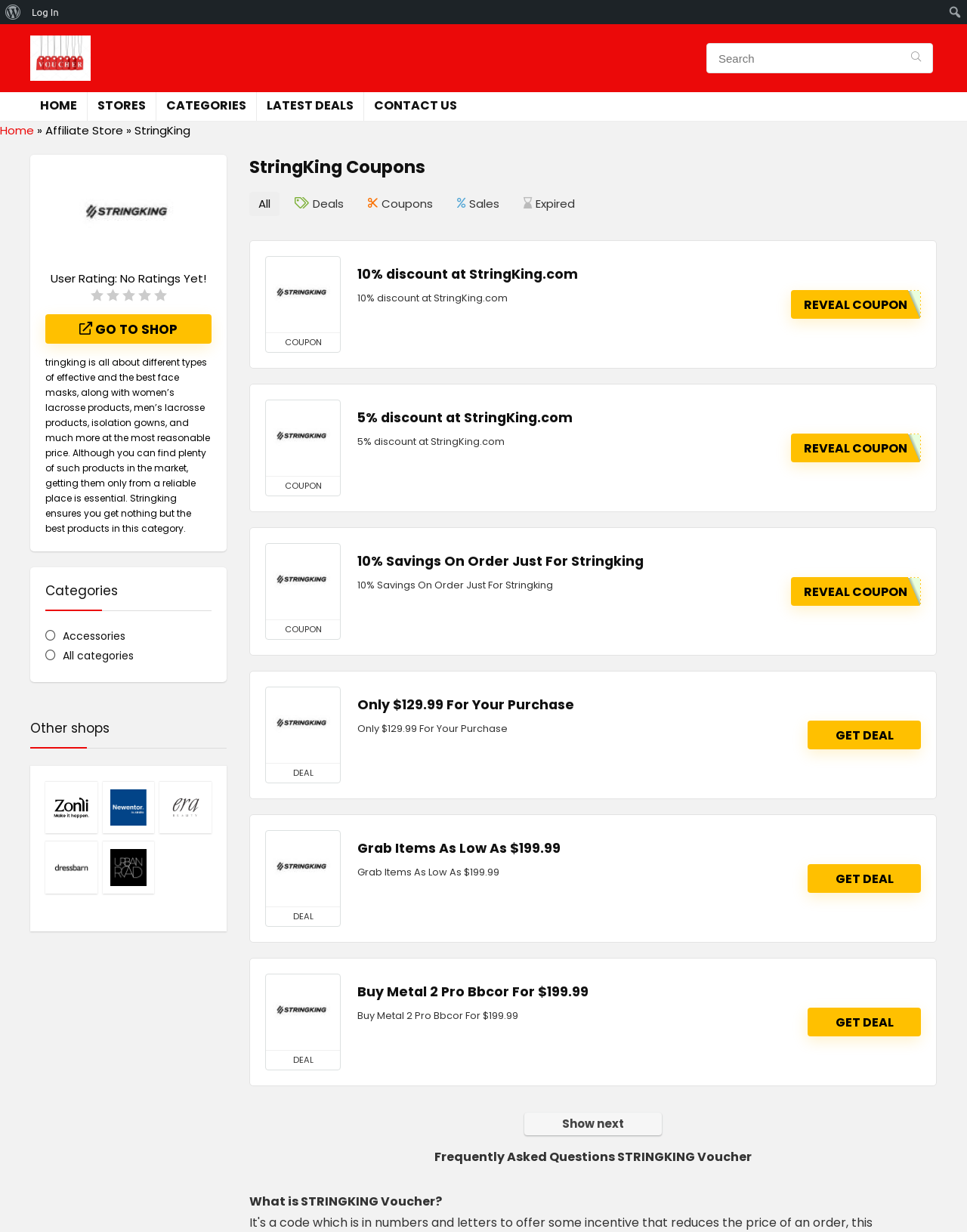Determine the bounding box coordinates for the element that should be clicked to follow this instruction: "Search for coupons". The coordinates should be given as four float numbers between 0 and 1, in the format [left, top, right, bottom].

[0.976, 0.0, 1.0, 0.02]